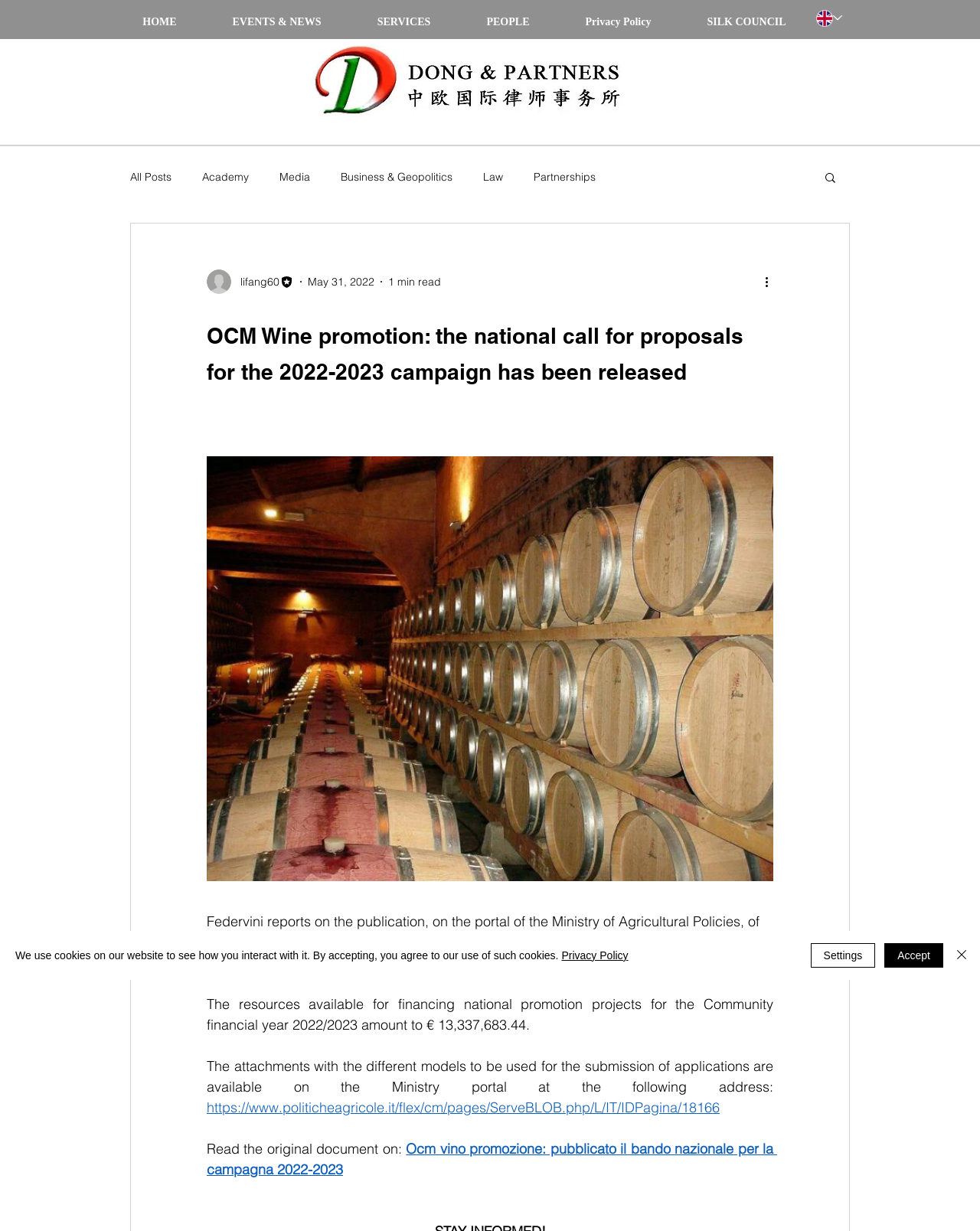Please find and provide the title of the webpage.

OCM Wine promotion: the national call for proposals for the 2022-2023 campaign has been released